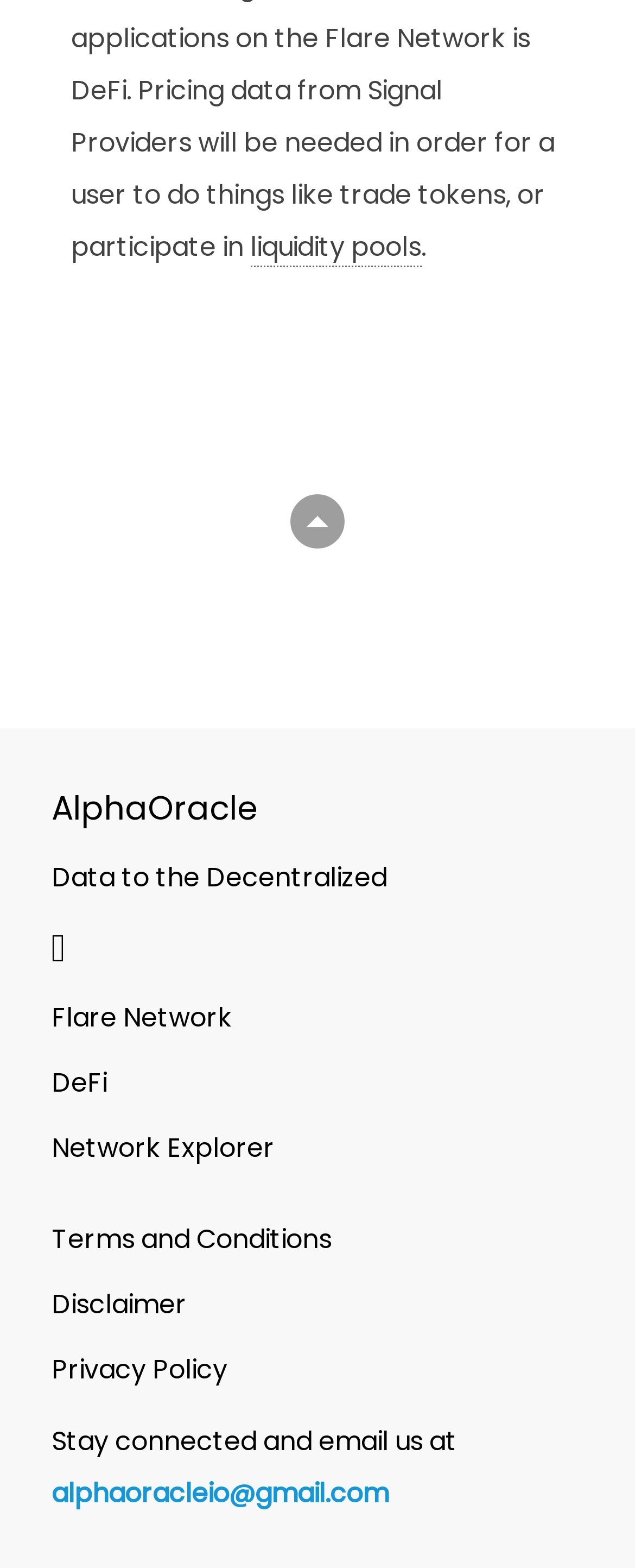Identify the bounding box coordinates of the element to click to follow this instruction: 'Click on the AlphaOracle heading'. Ensure the coordinates are four float values between 0 and 1, provided as [left, top, right, bottom].

[0.081, 0.504, 0.919, 0.527]